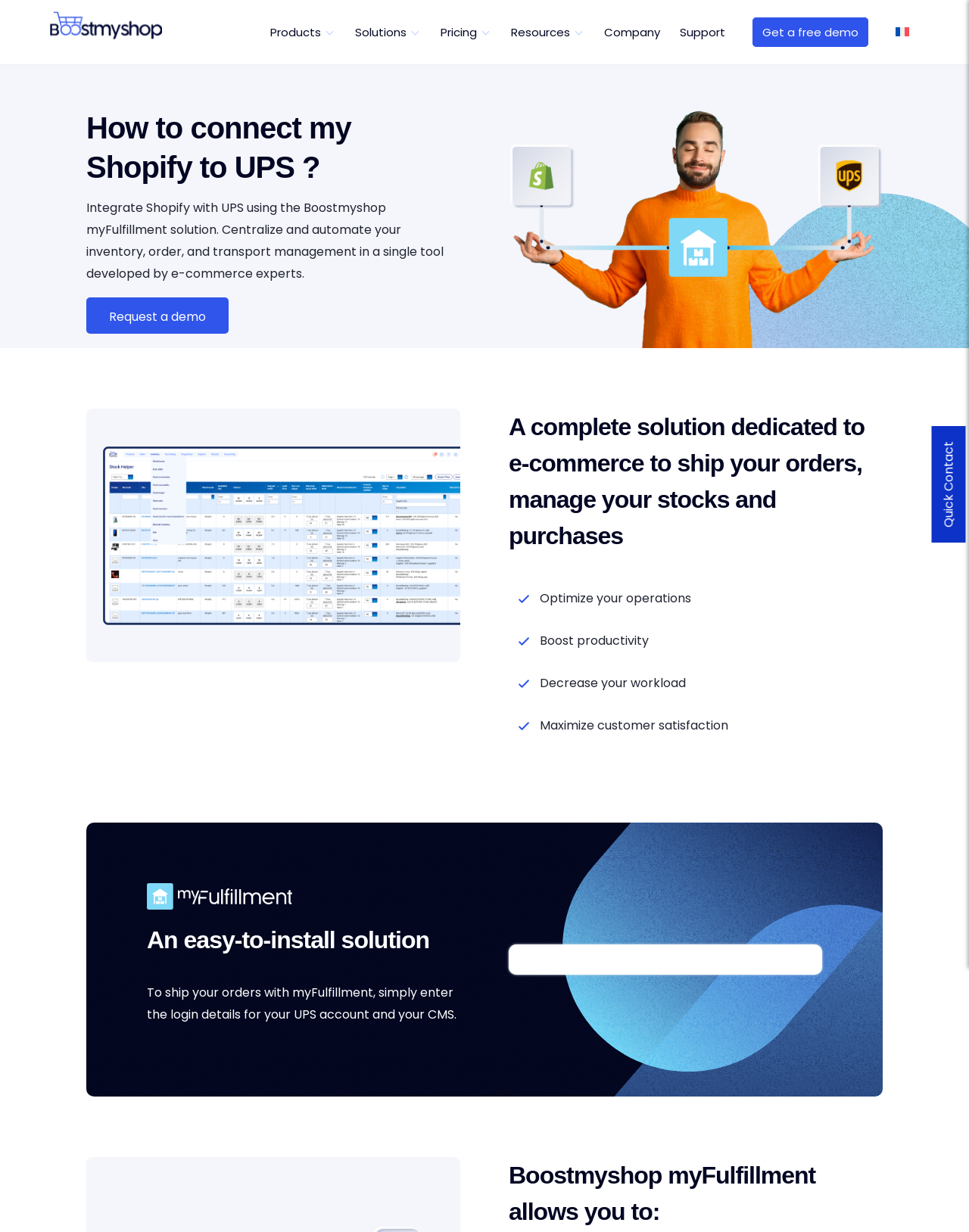Generate a comprehensive caption for the webpage you are viewing.

The webpage is about Boostmyshop myFulfillment, a SaaS solution that helps manage orders on Shopify with UPS. At the top, there is a navigation menu with 7 items: Products, Solutions, Pricing, Resources, Company, Support, and Get a free demo. To the right of the navigation menu, there is a "Quick Contact" button. Below the navigation menu, there is a logo of Boostmyshop with a link to the homepage.

The main content of the webpage is divided into three sections. The first section has a heading "How to connect my Shopify to UPS?" and a brief description of the Boostmyshop myFulfillment solution. There is also a call-to-action button "Request a demo" and an image related to Shopify and UPS integration.

The second section has a heading "A complete solution dedicated to e-commerce" and describes the benefits of using Boostmyshop myFulfillment. There are four columns with icons and text, highlighting the advantages of optimizing operations, boosting productivity, decreasing workload, and maximizing customer satisfaction.

The third section has a heading "An easy-to-install solution" and explains how to set up the myFulfillment solution with UPS and CMS. There is also a heading "Boostmyshop myFulfillment allows you to:" but the corresponding text is not provided. Throughout the webpage, there are several images and icons that support the content and make it visually appealing.